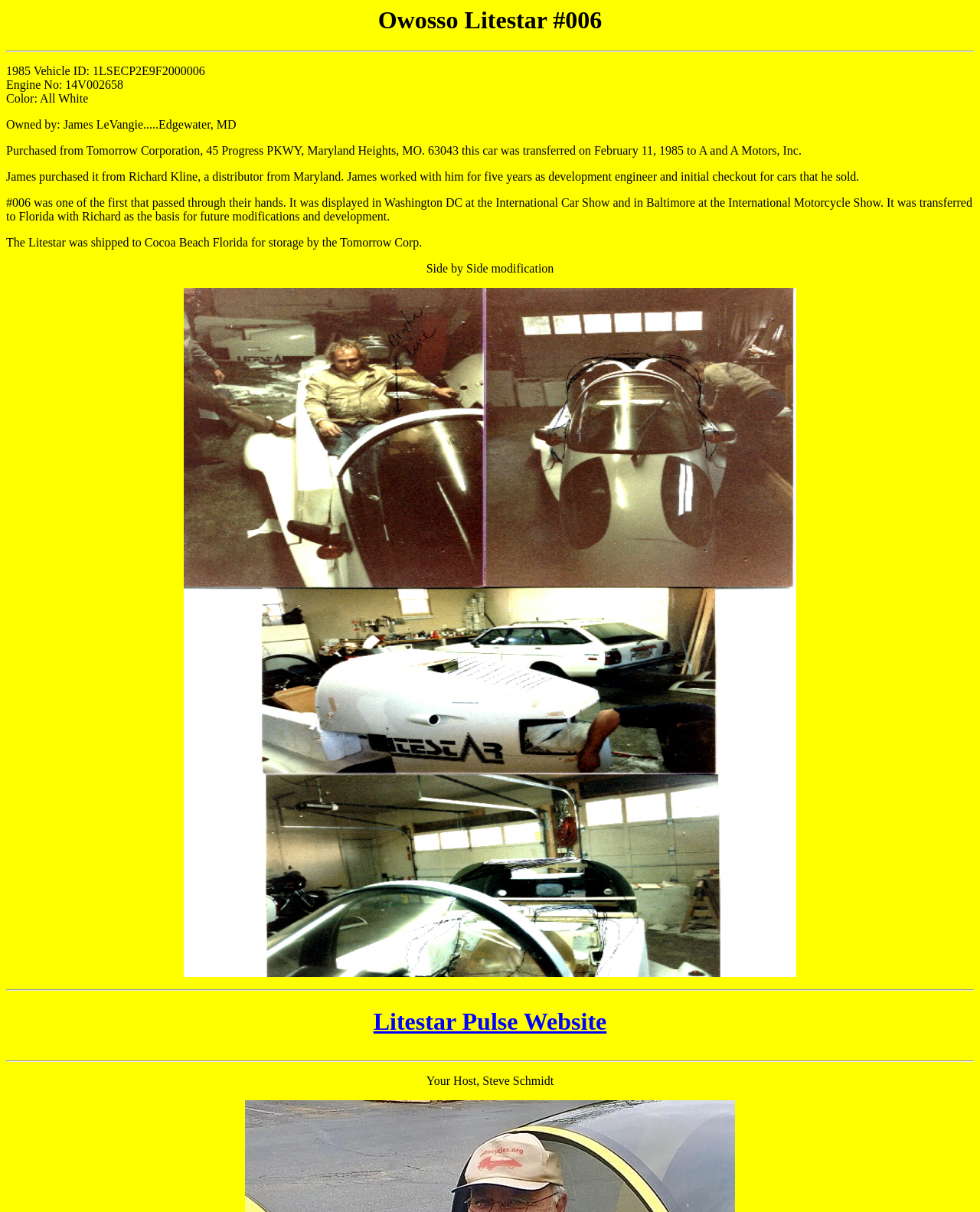What is the vehicle ID of the Owosso Litestar?
Using the information presented in the image, please offer a detailed response to the question.

I found the answer by looking at the StaticText element with the text '1985 Vehicle ID: 1LSECP2E9F2000006' which is located at the top of the webpage.